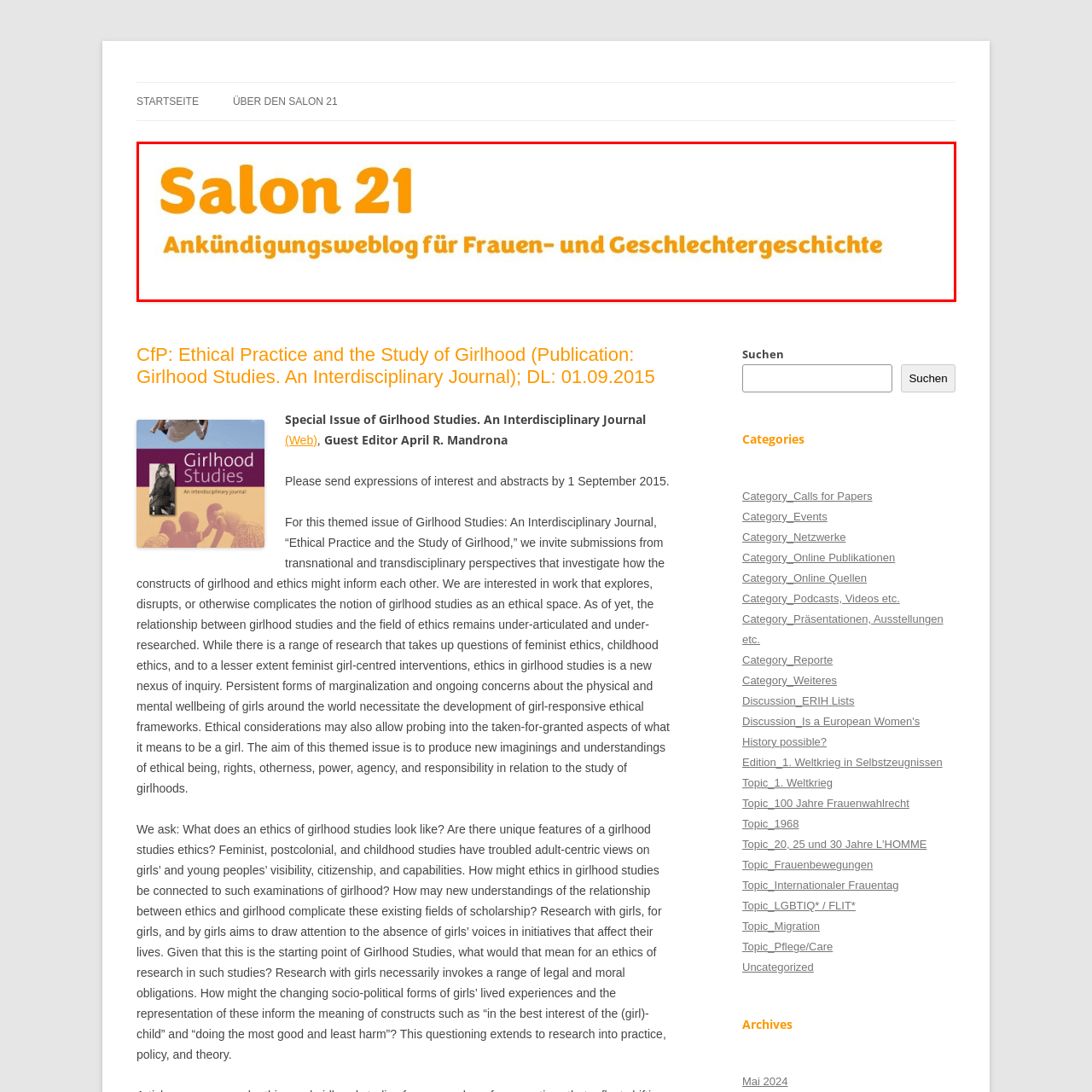Check the content in the red bounding box and reply to the question using a single word or phrase:
What is the focus of the blog?

Women's and Gender History